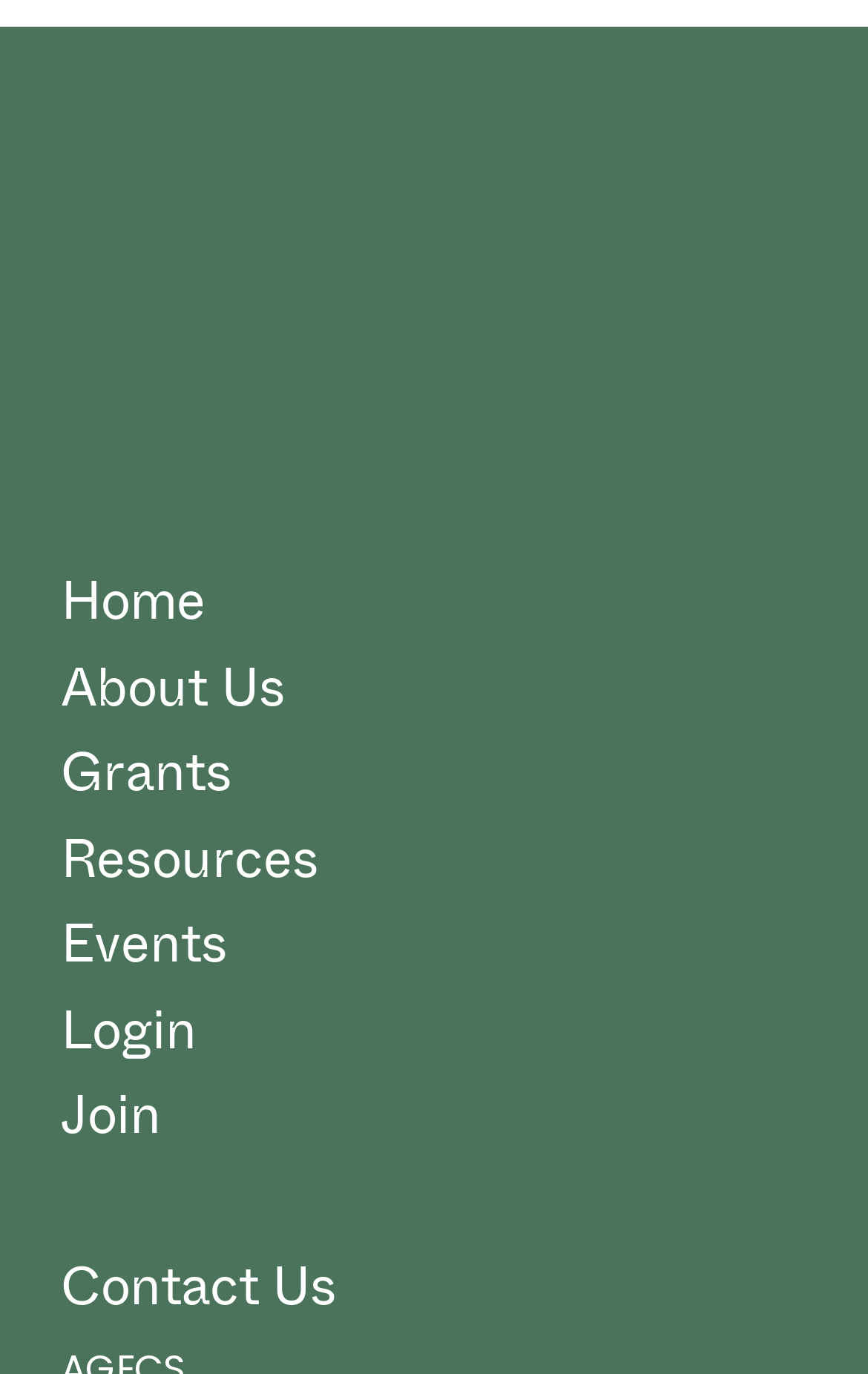What is the first link on the webpage?
From the screenshot, supply a one-word or short-phrase answer.

Home